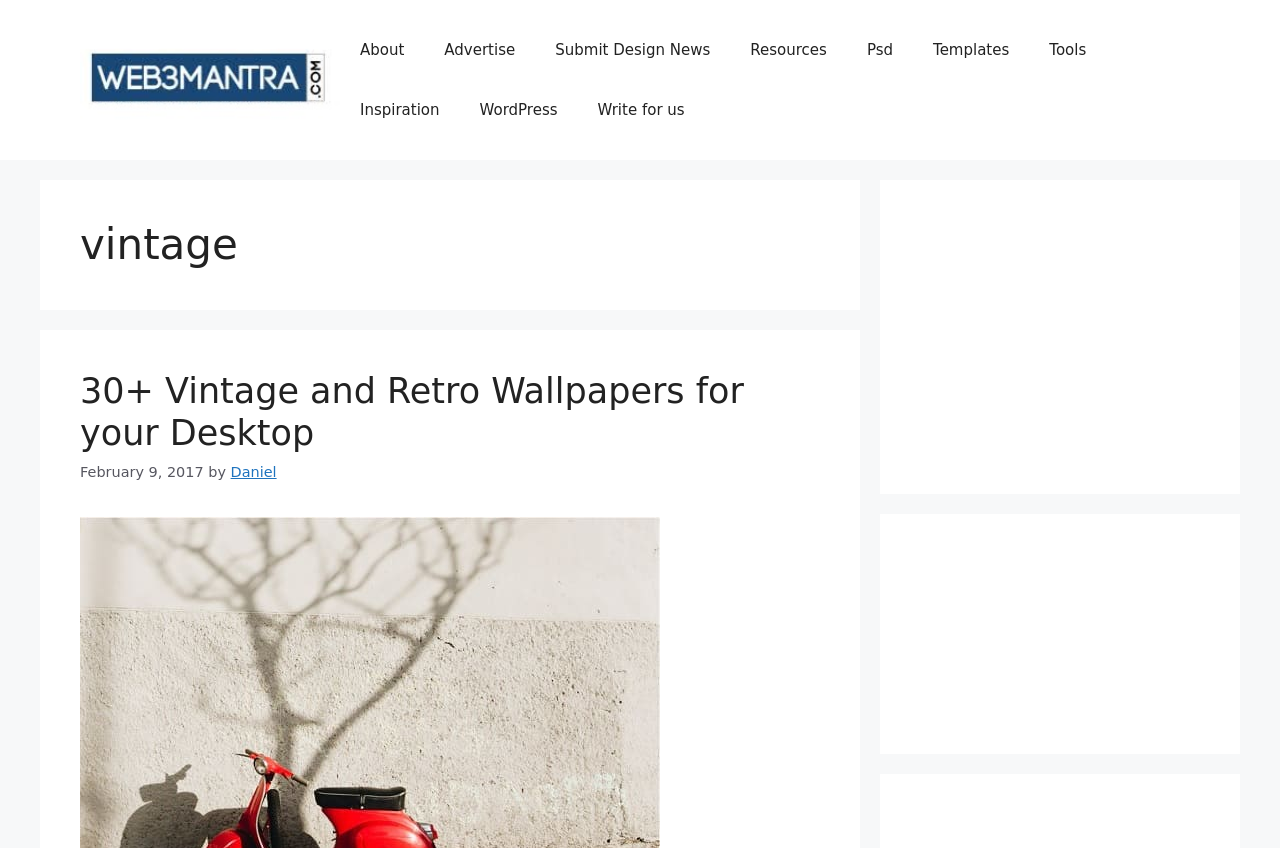Please study the image and answer the question comprehensively:
What type of wallpapers are featured on this page?

Based on the heading '30+ Vintage and Retro Wallpapers for your Desktop', it can be inferred that the wallpapers featured on this page are vintage and retro.